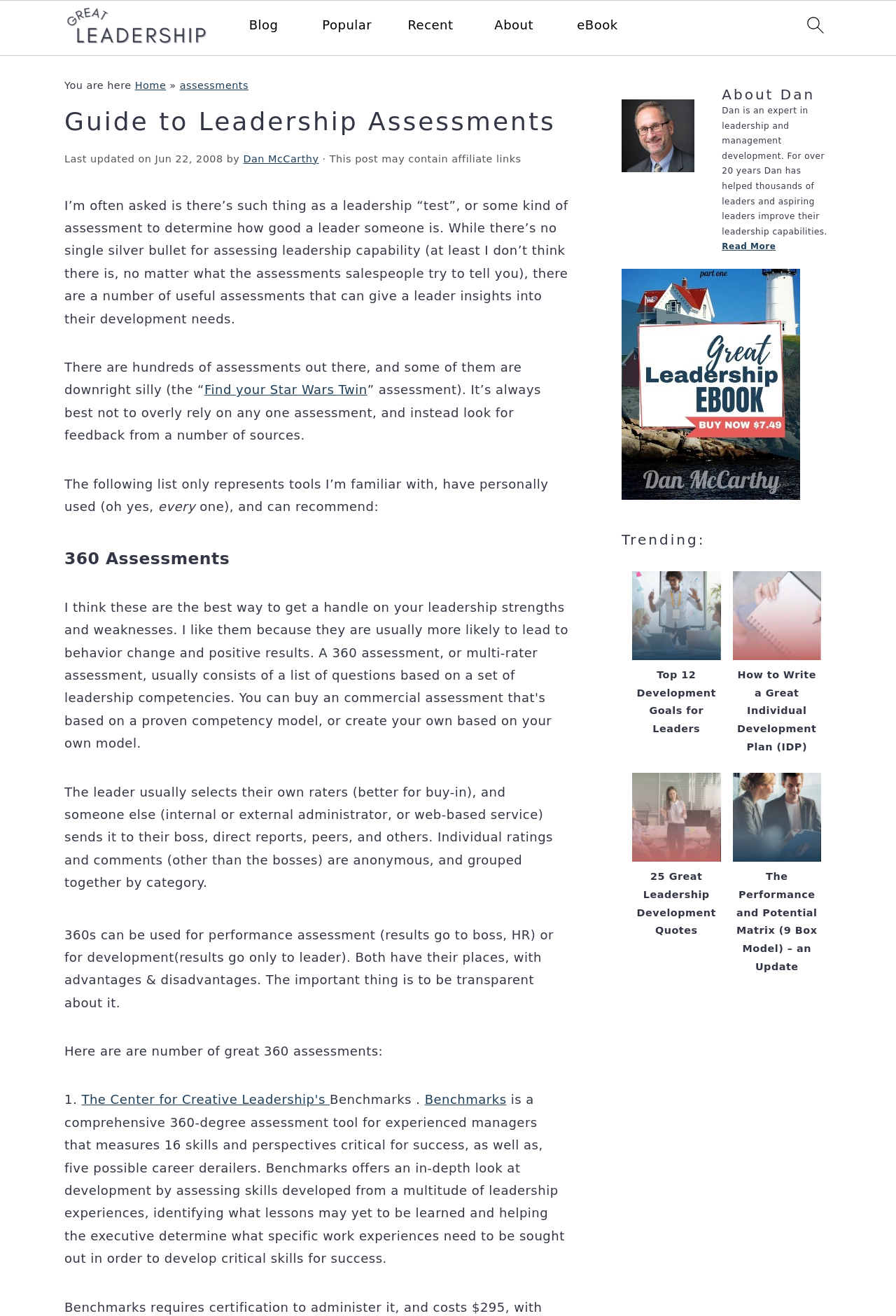Please identify the bounding box coordinates of the area that needs to be clicked to follow this instruction: "read about leadership assessments".

[0.072, 0.15, 0.634, 0.248]